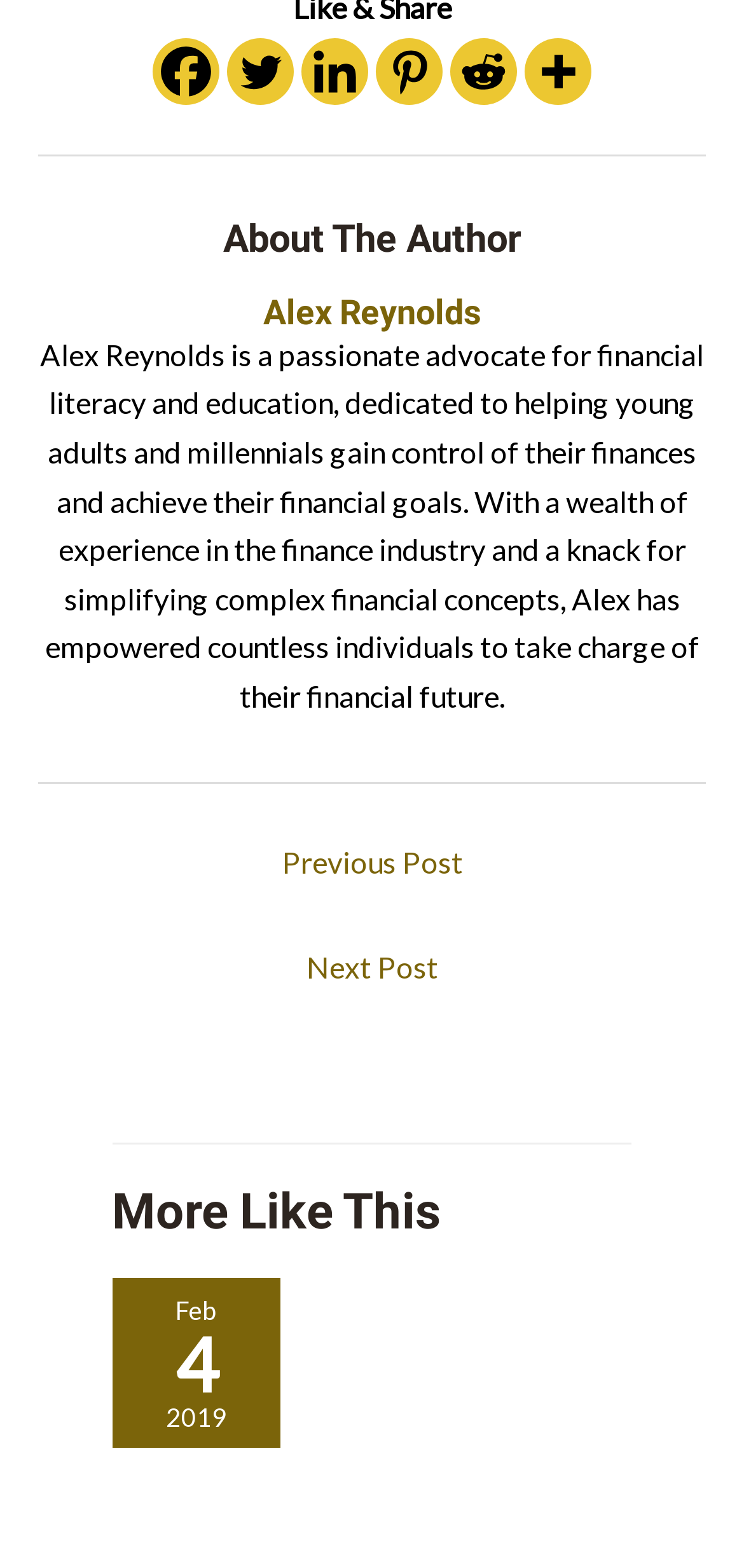Please identify the bounding box coordinates of the clickable element to fulfill the following instruction: "Go to the next post". The coordinates should be four float numbers between 0 and 1, i.e., [left, top, right, bottom].

[0.074, 0.598, 0.926, 0.642]